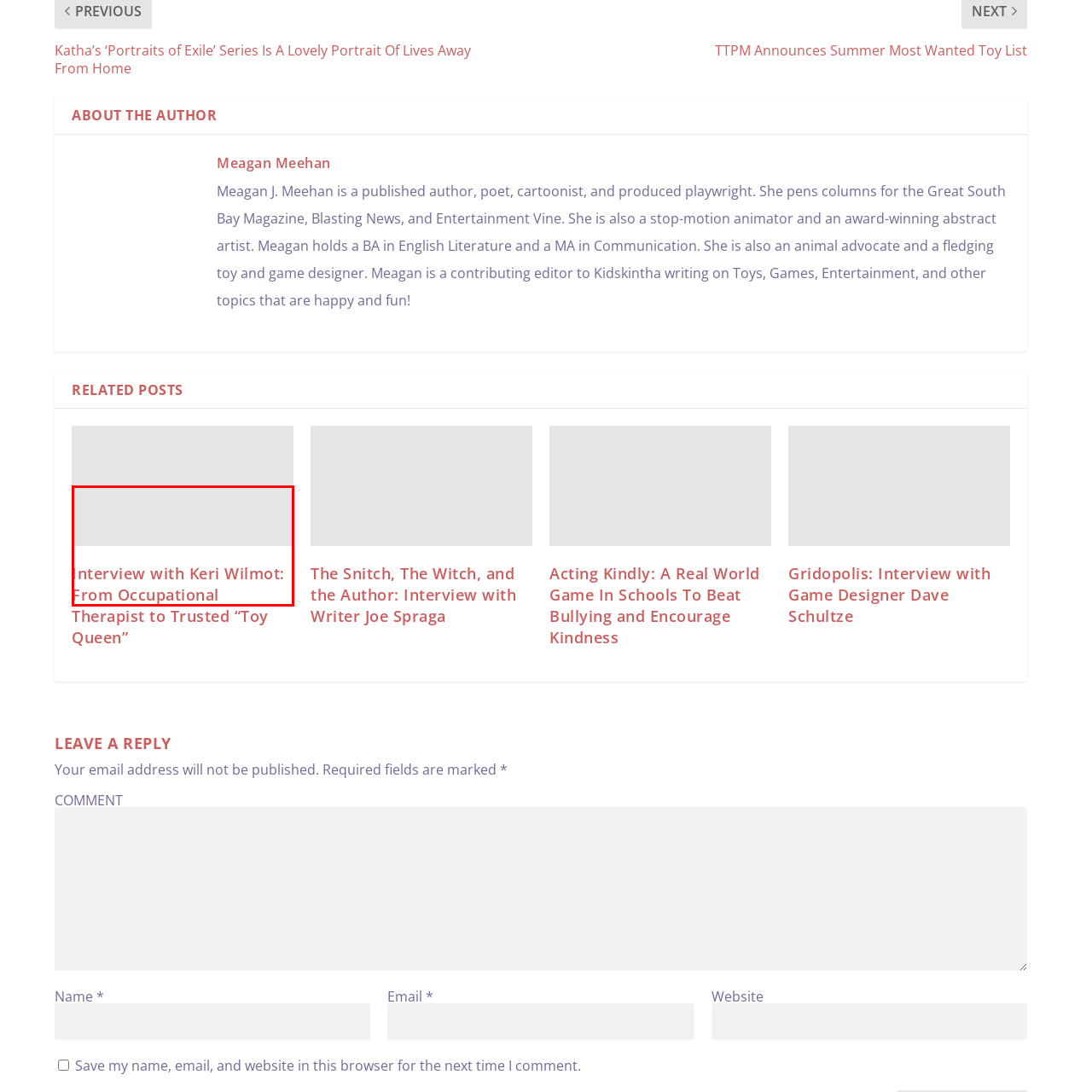Concentrate on the image section marked by the red rectangle and answer the following question comprehensively, using details from the image: What industry is Keri Wilmot notable in?

The caption states that Keri Wilmot is a notable figure in the toy industry, which is the industry she influences with her expertise, particularly in the area of children's play and education.